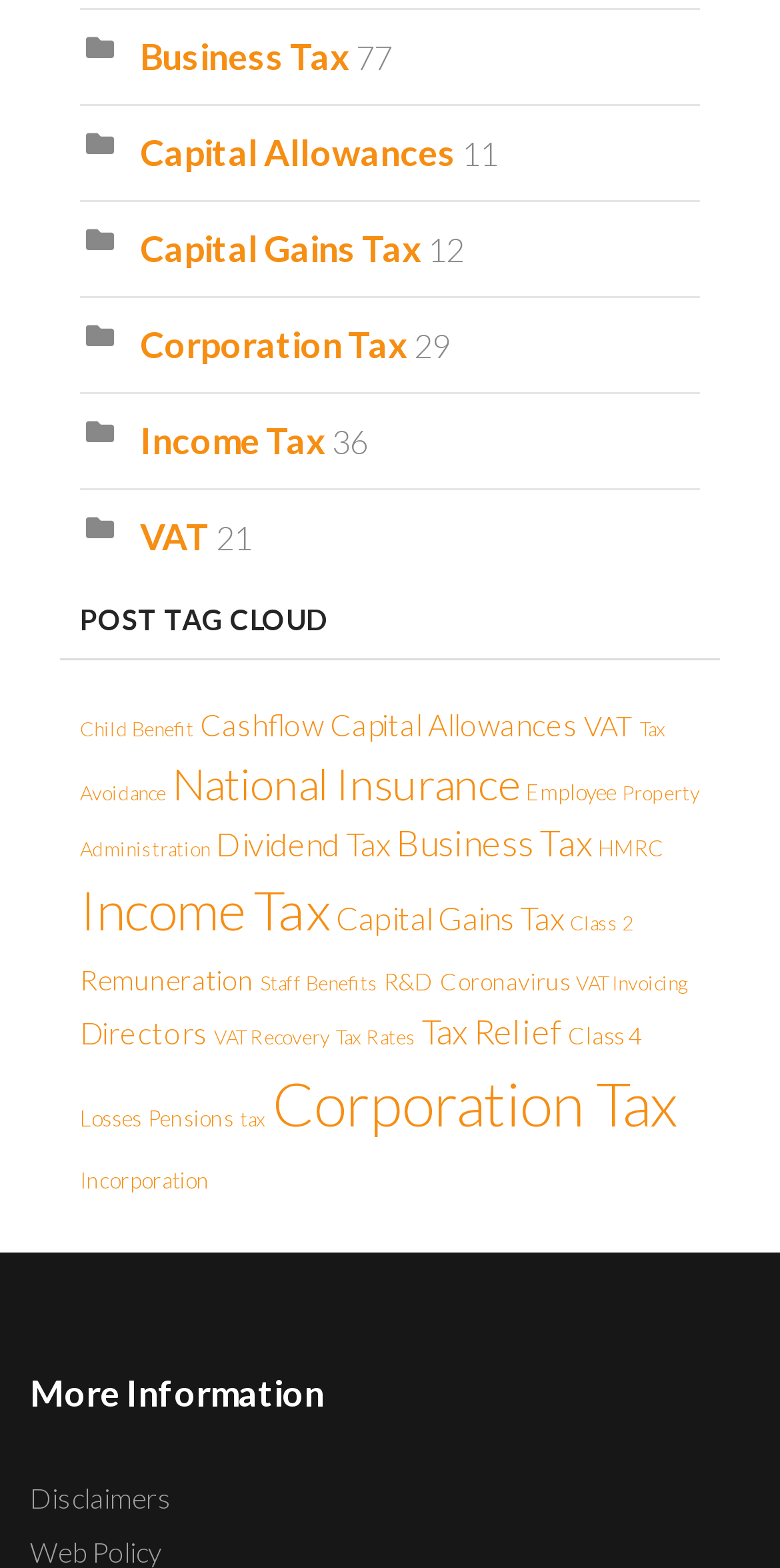Please give a succinct answer using a single word or phrase:
What is the second most popular tax type?

Income Tax